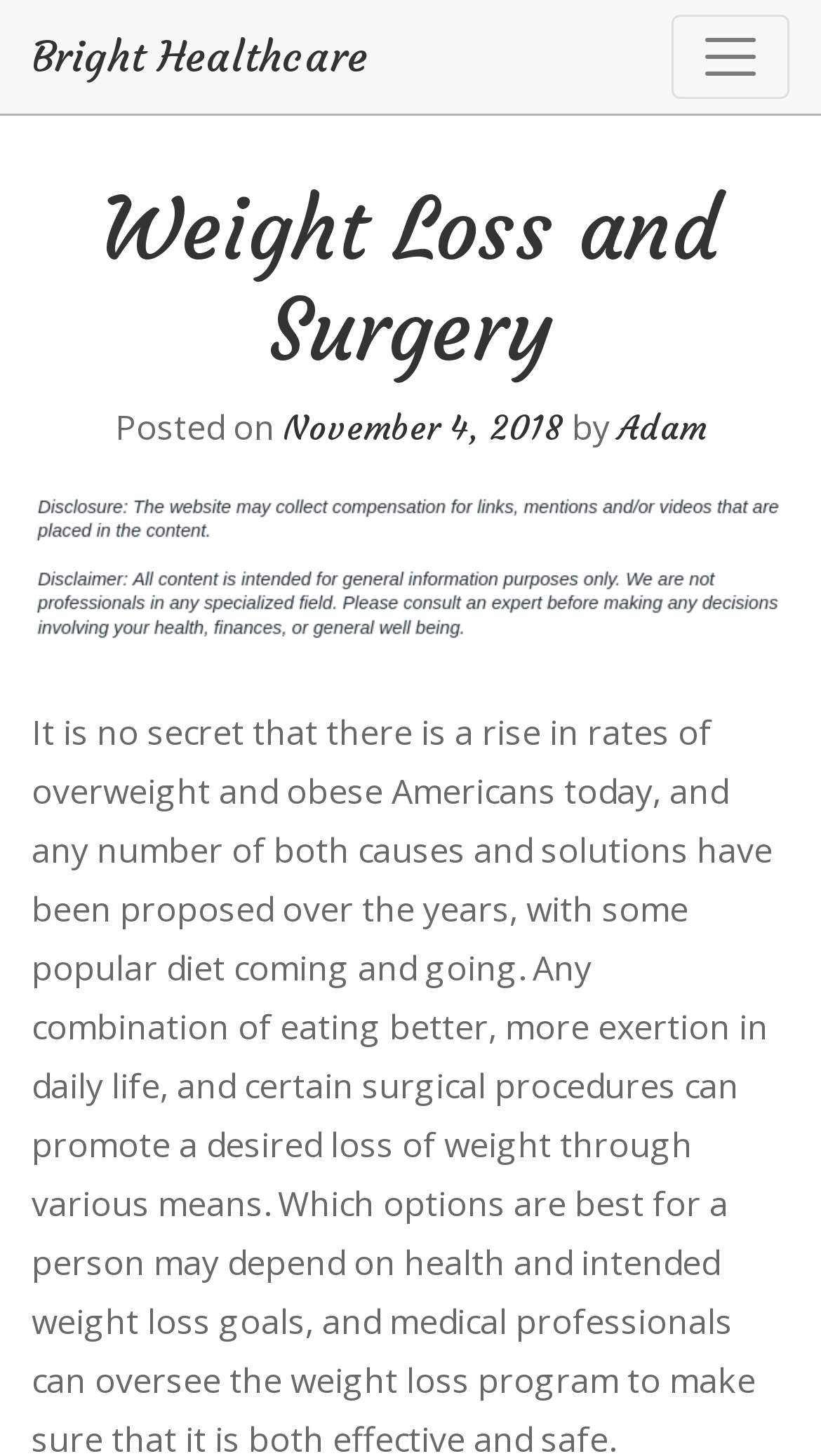Please find the main title text of this webpage.

Weight Loss and Surgery